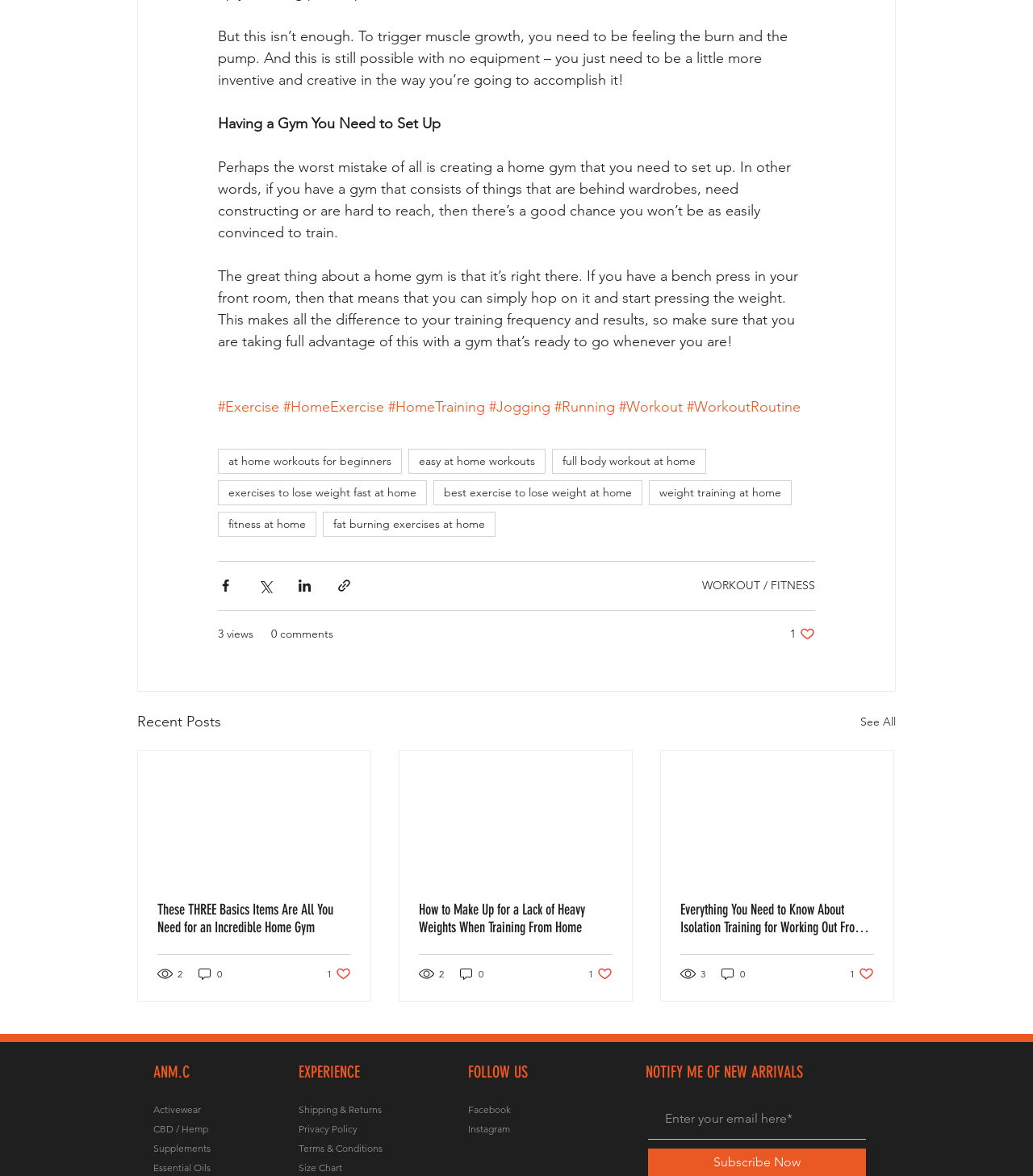Look at the image and answer the question in detail:
What type of content is categorized under 'ANM.C'?

The heading 'ANM.C' is followed by links to 'Activewear', 'CBD / Hemp', 'Supplements', and 'Essential Oils', indicating that these categories of content are grouped under 'ANM.C'.